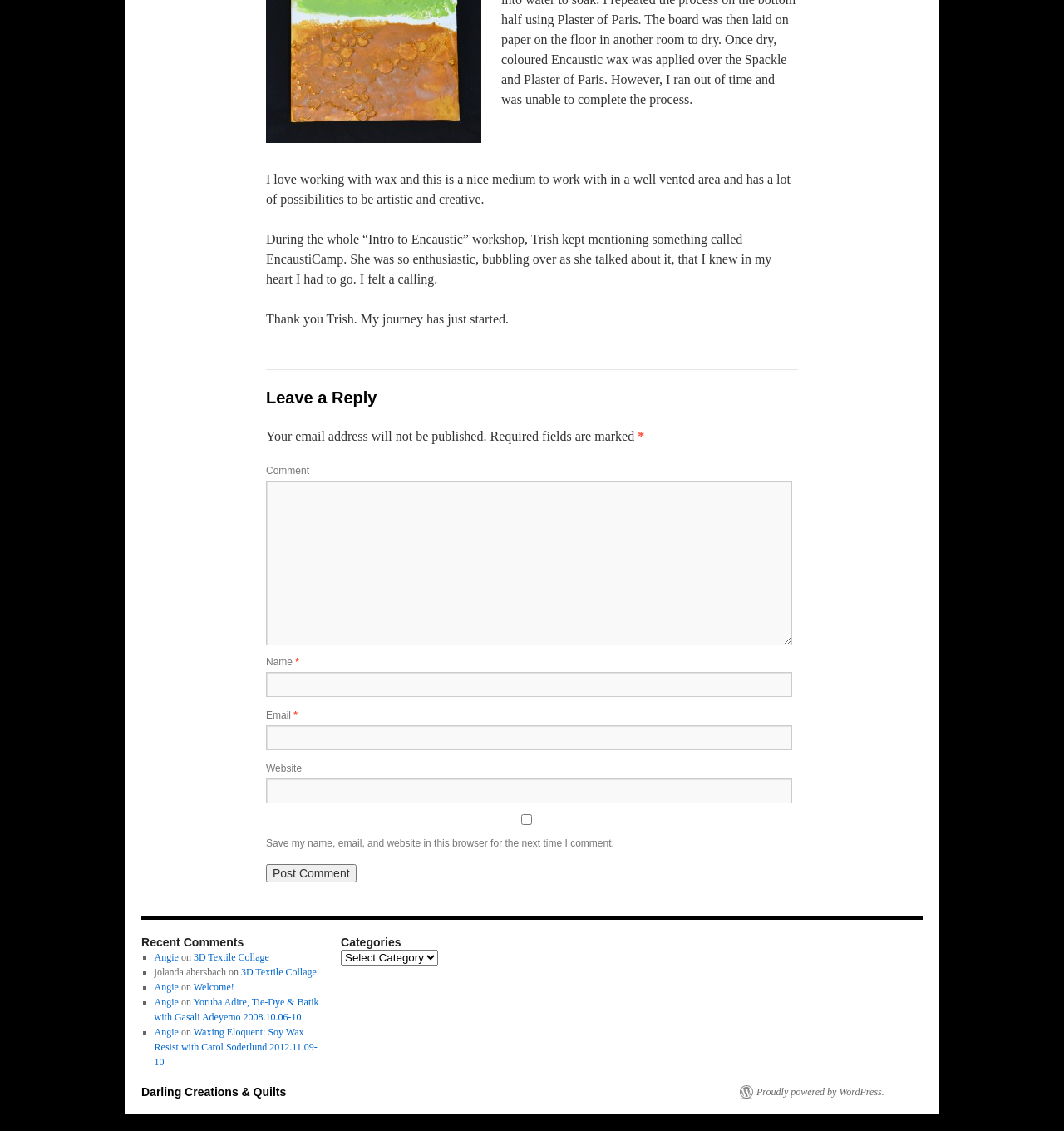Identify and provide the bounding box coordinates of the UI element described: "parent_node: Name * name="author"". The coordinates should be formatted as [left, top, right, bottom], with each number being a float between 0 and 1.

[0.25, 0.594, 0.745, 0.616]